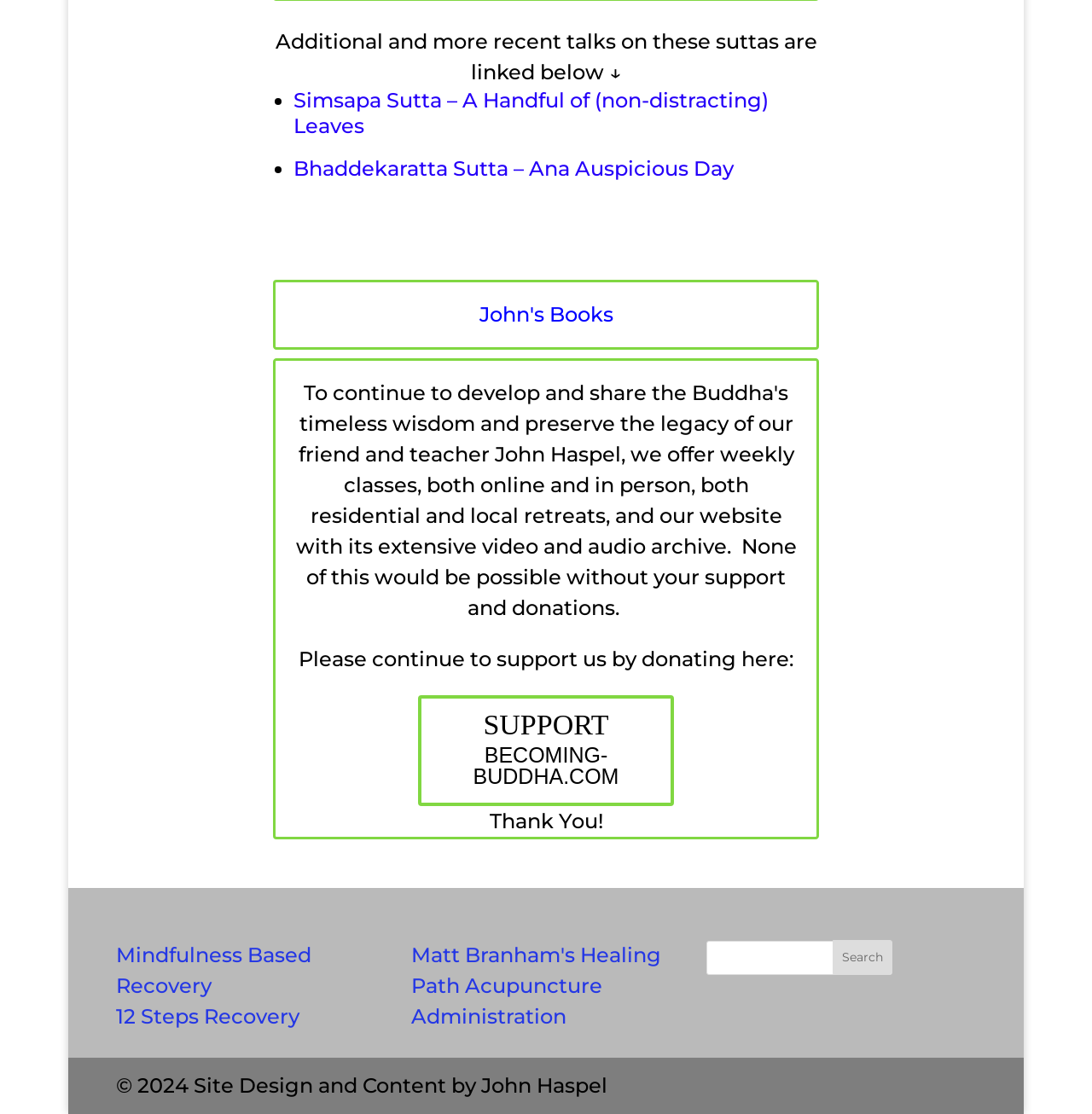Find and specify the bounding box coordinates that correspond to the clickable region for the instruction: "go to Mindfulness Based Recovery".

[0.106, 0.846, 0.285, 0.896]